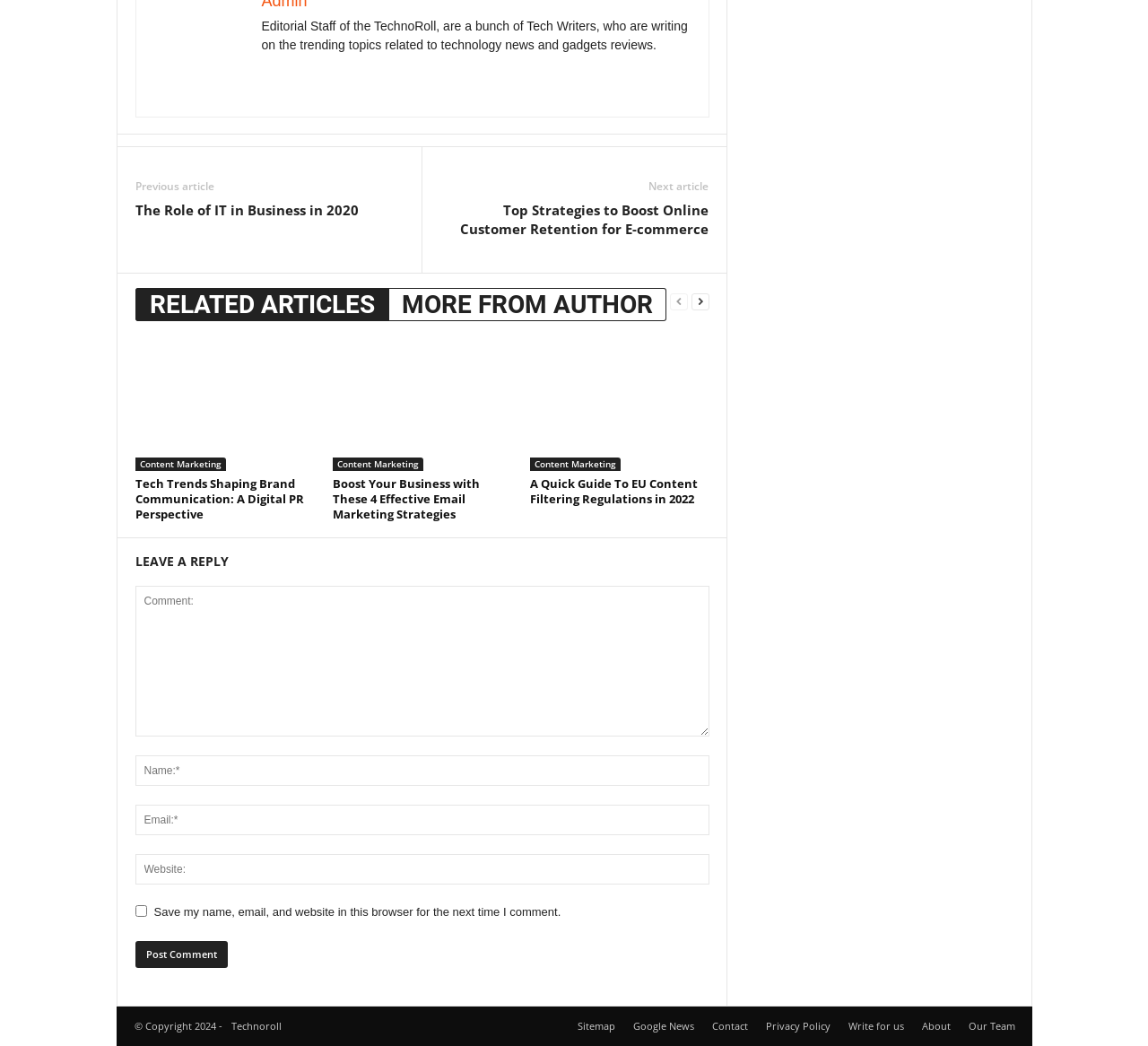Please identify the bounding box coordinates of the clickable area that will fulfill the following instruction: "Visit the 'Sitemap' page". The coordinates should be in the format of four float numbers between 0 and 1, i.e., [left, top, right, bottom].

[0.495, 0.973, 0.543, 0.986]